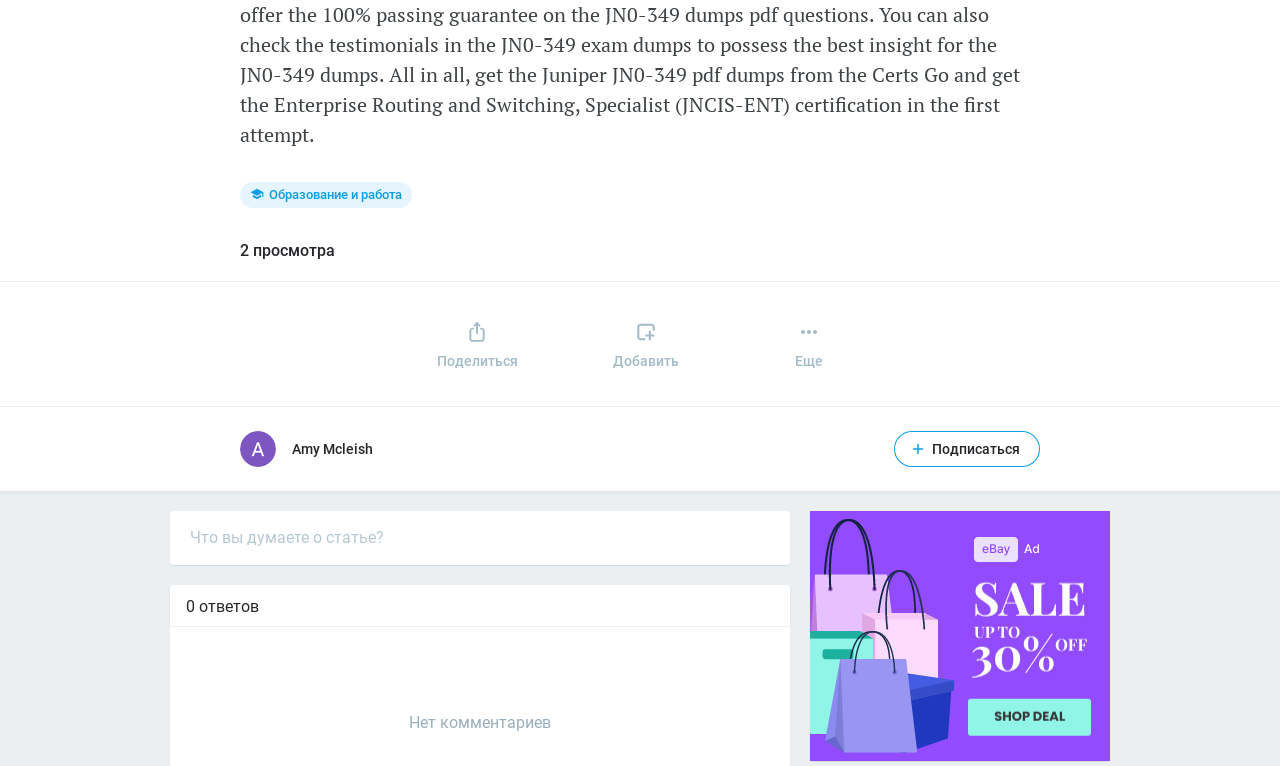Using the description: "itch.io on Twitter", identify the bounding box of the corresponding UI element in the screenshot.

None